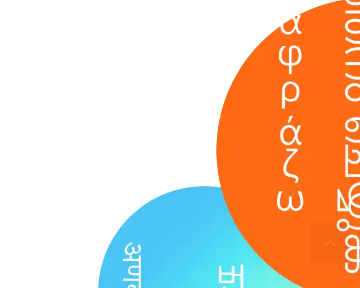What is the theme suggested by the typography? Based on the screenshot, please respond with a single word or phrase.

Multilingual or global